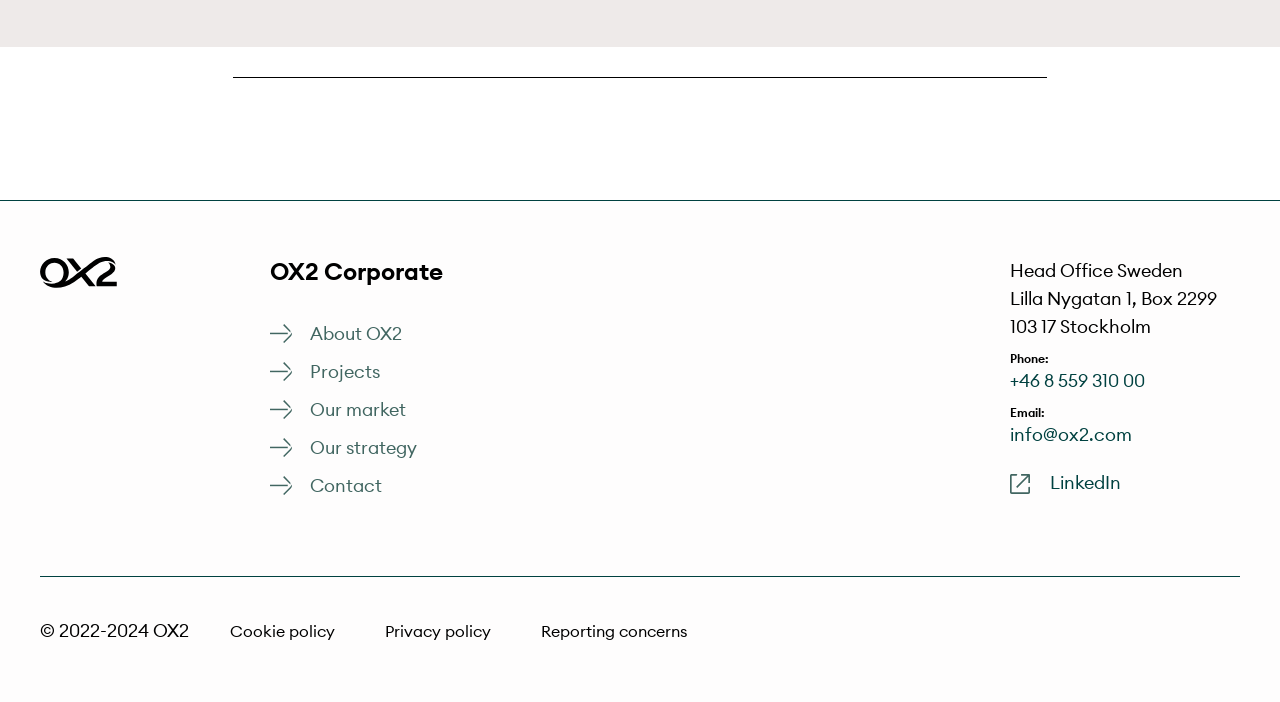Locate the bounding box coordinates of the area you need to click to fulfill this instruction: 'Click on About OX2'. The coordinates must be in the form of four float numbers ranging from 0 to 1: [left, top, right, bottom].

[0.211, 0.456, 0.314, 0.496]